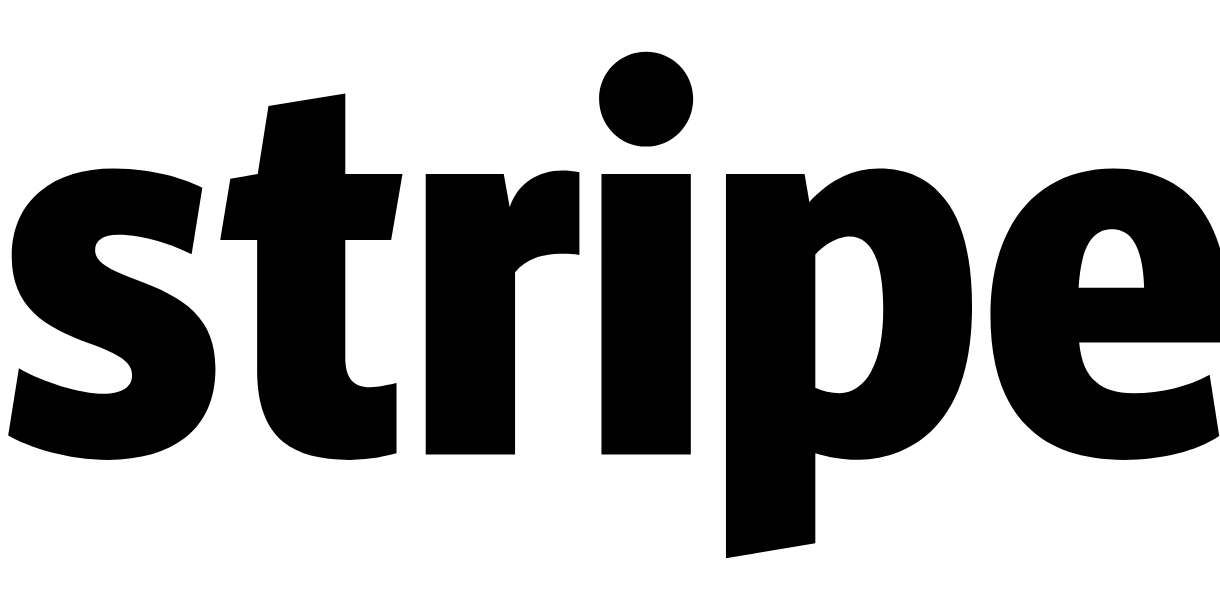Answer the following query with a single word or phrase:
What is the color scheme of the logo?

Monochromatic